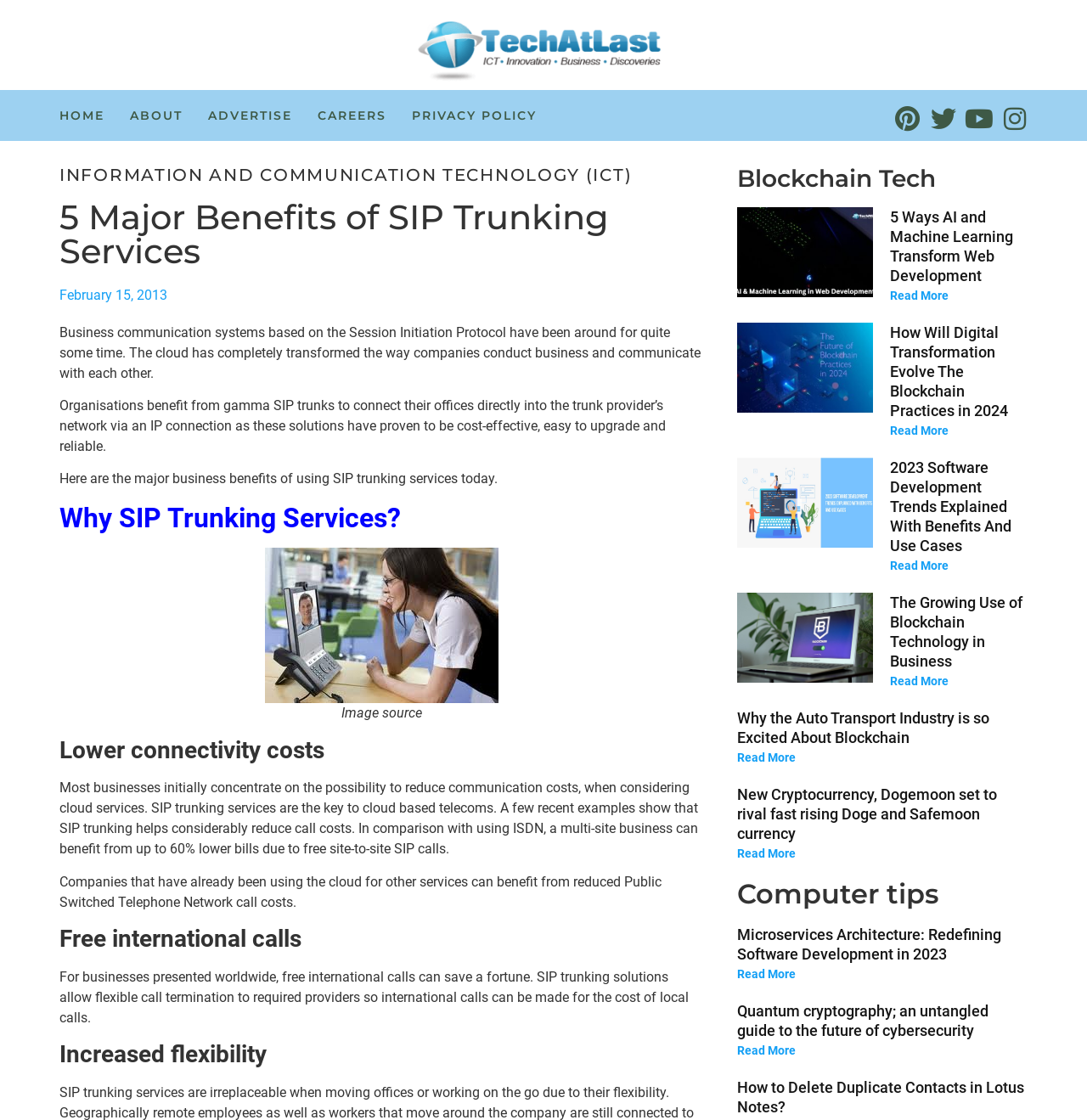Extract the primary headline from the webpage and present its text.

5 Major Benefits of SIP Trunking Services